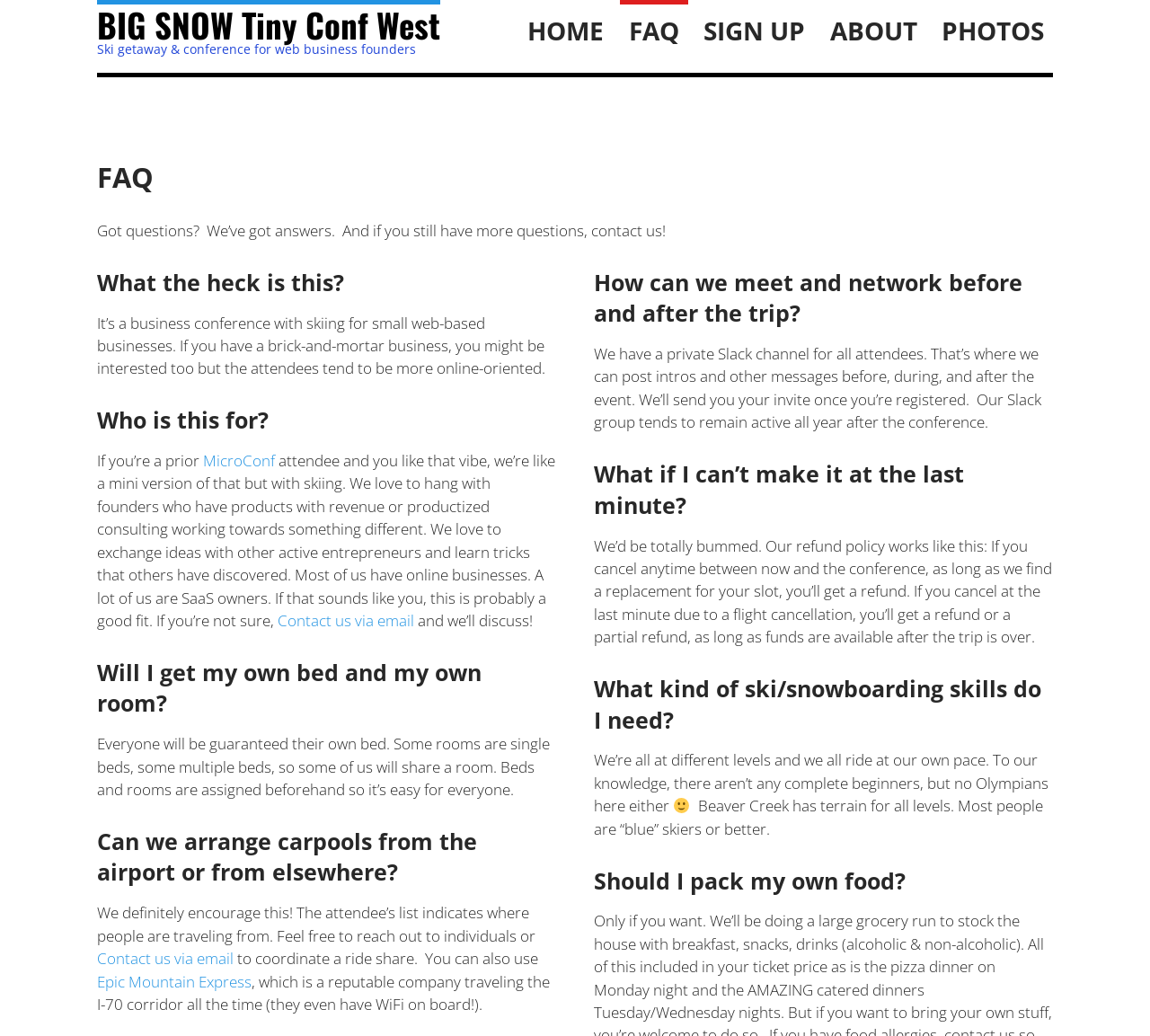Determine the bounding box coordinates of the clickable element to achieve the following action: 'Click on the SIGN UP link'. Provide the coordinates as four float values between 0 and 1, formatted as [left, top, right, bottom].

[0.604, 0.0, 0.708, 0.056]